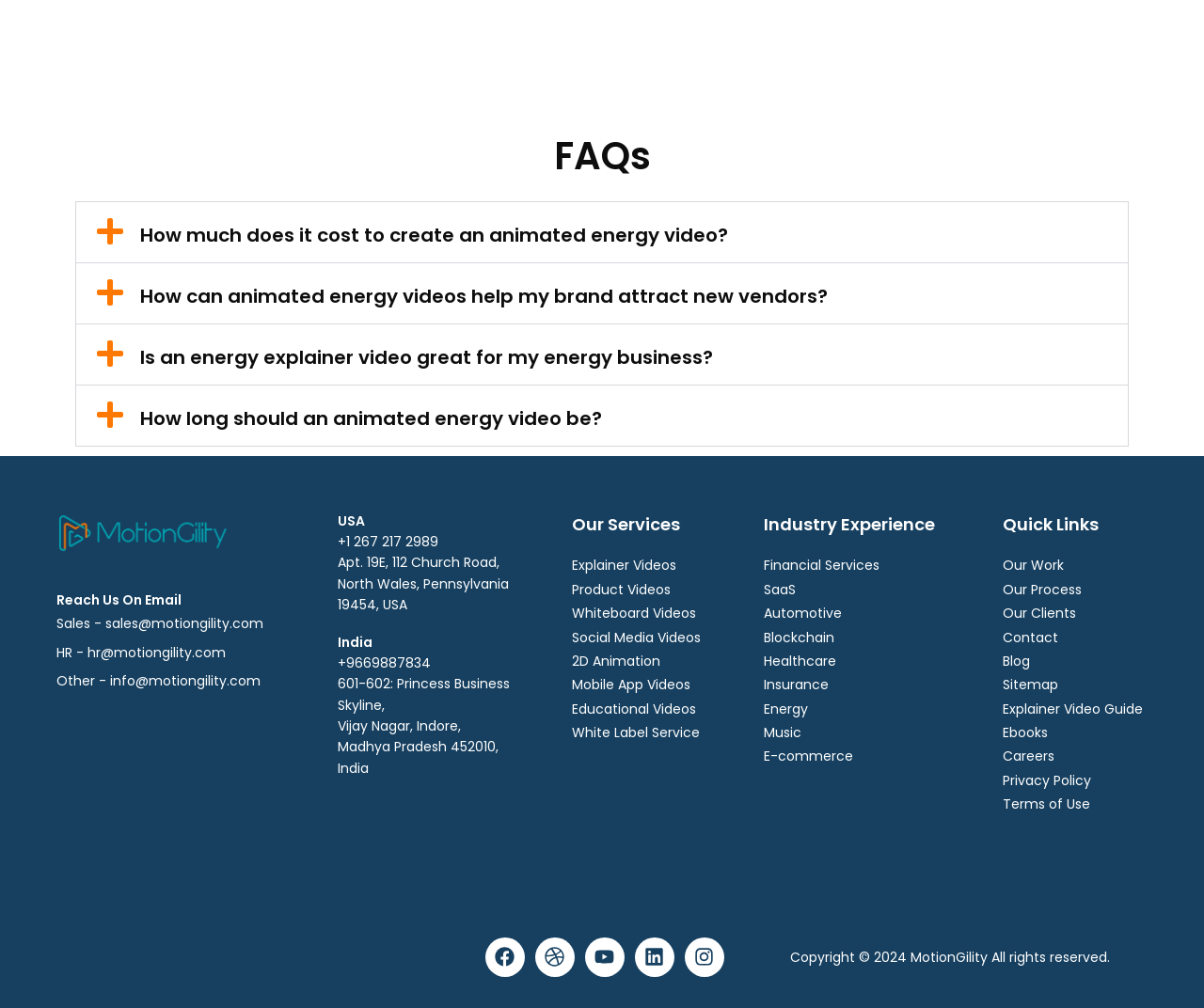Identify the bounding box coordinates of the part that should be clicked to carry out this instruction: "Visit the 'Our Belief' page".

None